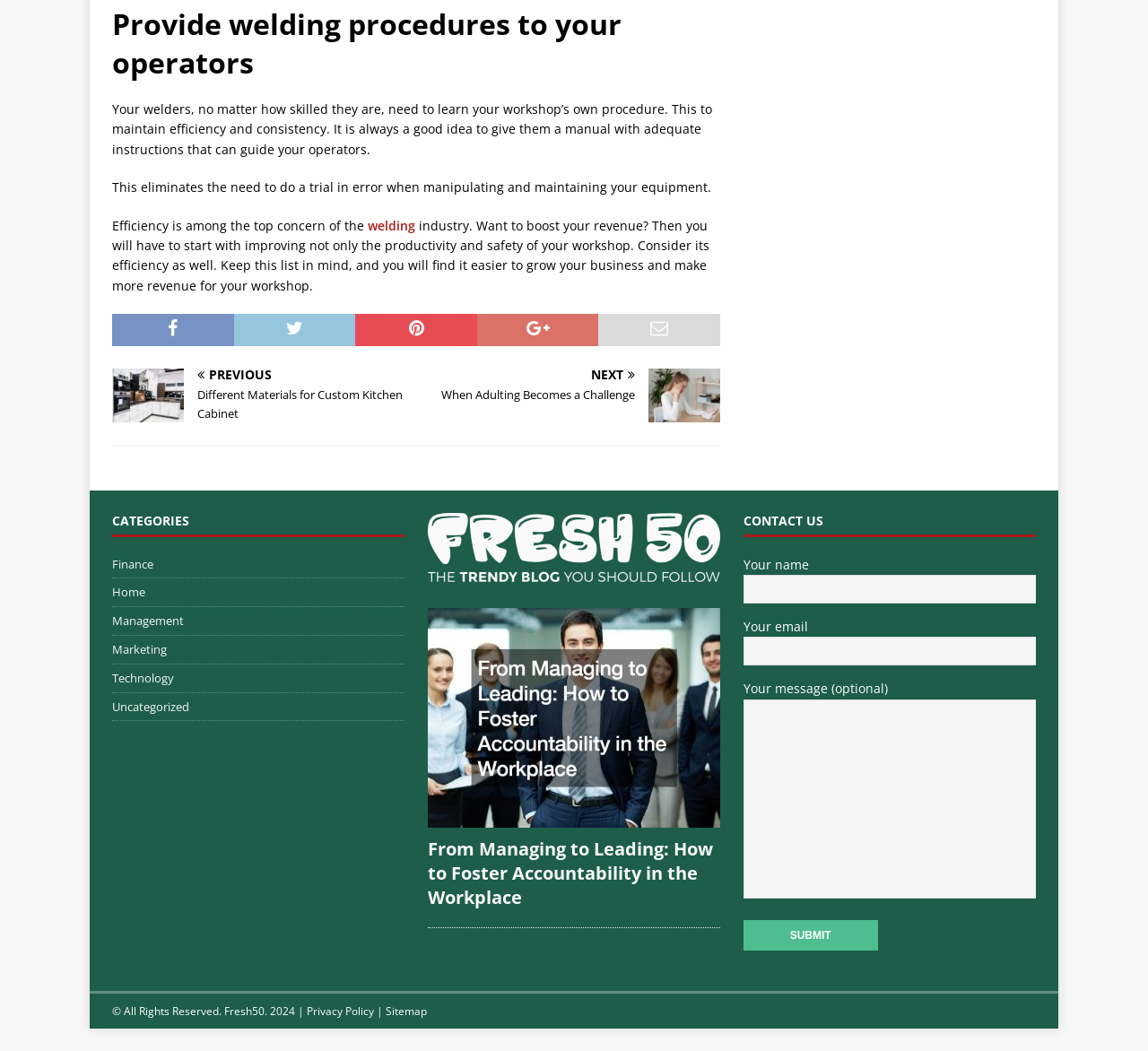Determine the bounding box coordinates for the area that needs to be clicked to fulfill this task: "Click the 'PREVIOUS' link". The coordinates must be given as four float numbers between 0 and 1, i.e., [left, top, right, bottom].

[0.098, 0.35, 0.356, 0.402]